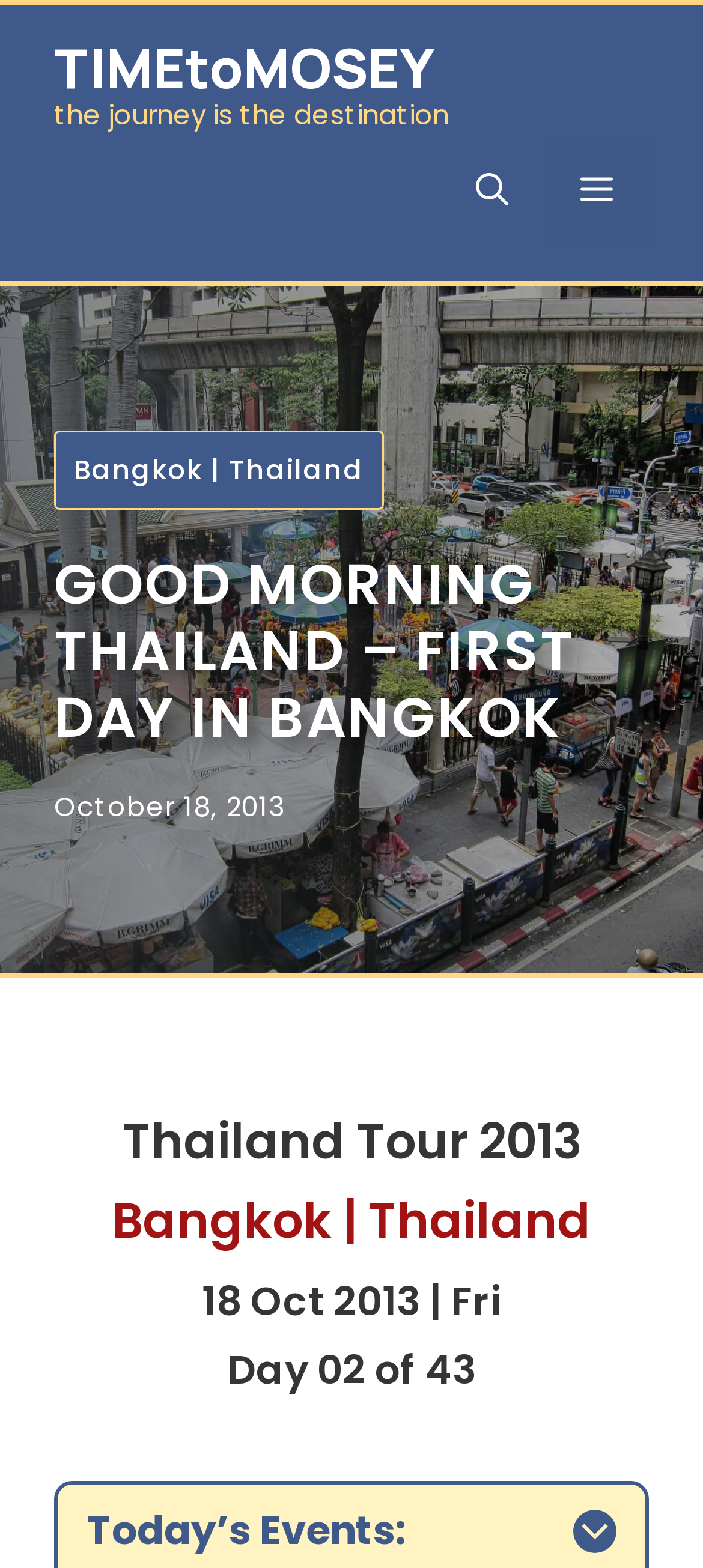How many days of the tour are mentioned in the webpage?
Relying on the image, give a concise answer in one word or a brief phrase.

2 of 43